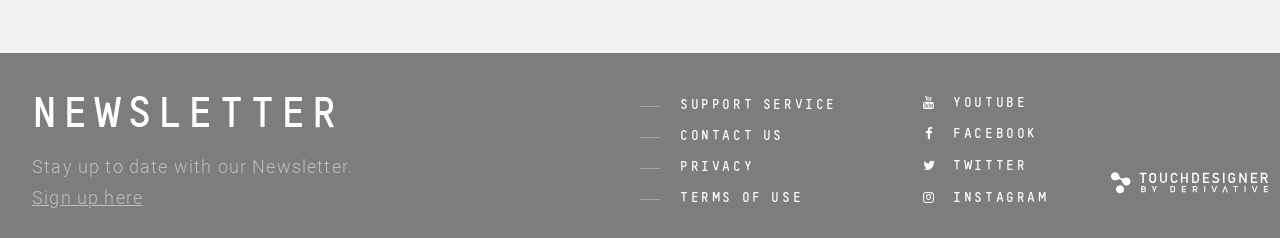Can you show the bounding box coordinates of the region to click on to complete the task described in the instruction: "Go to the home page"?

[0.868, 0.796, 0.991, 0.863]